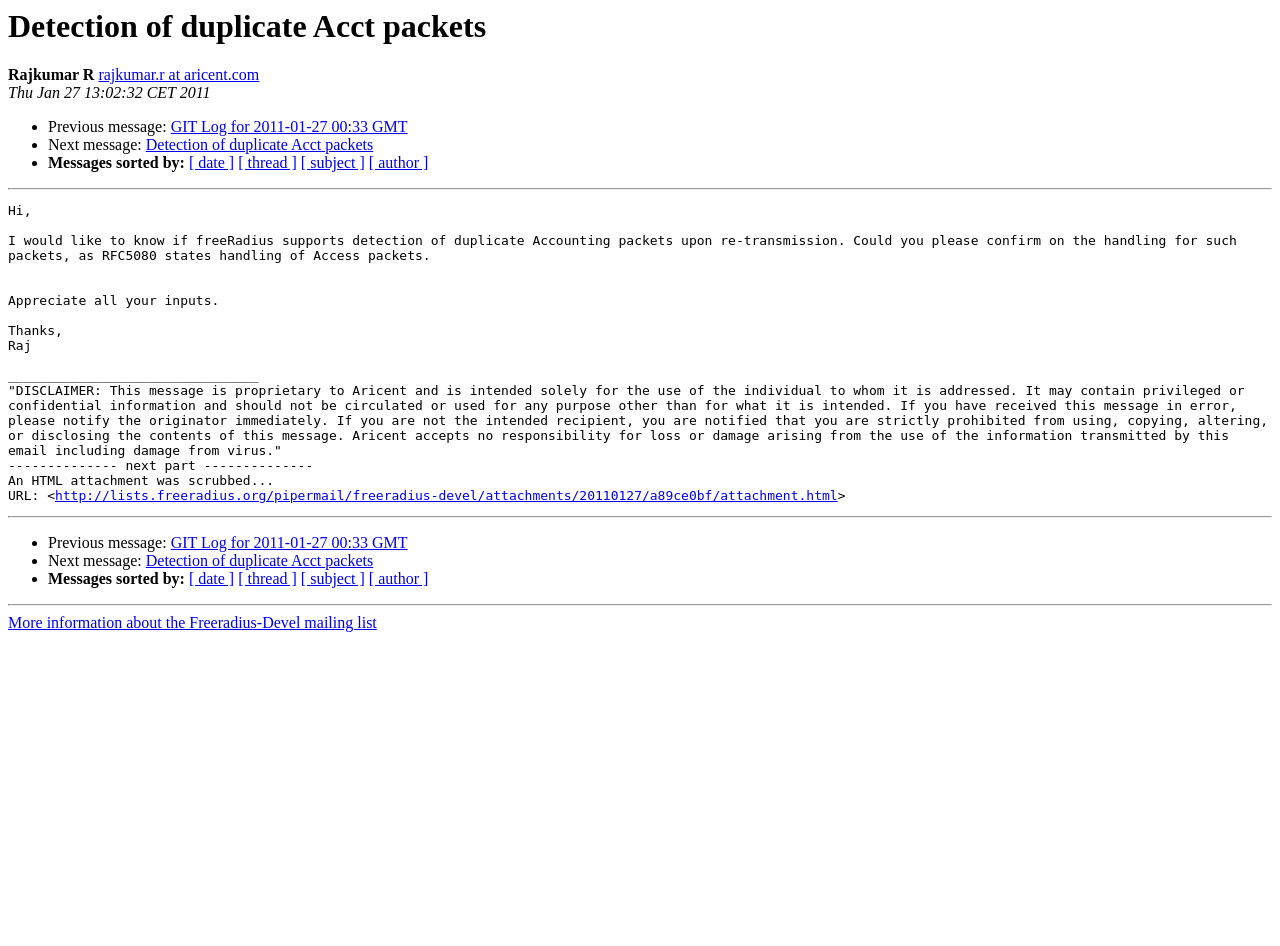What is the sender's name?
Please give a detailed and thorough answer to the question, covering all relevant points.

The sender's name is obtained from the StaticText element 'Rajkumar R' located at [0.006, 0.07, 0.074, 0.088].